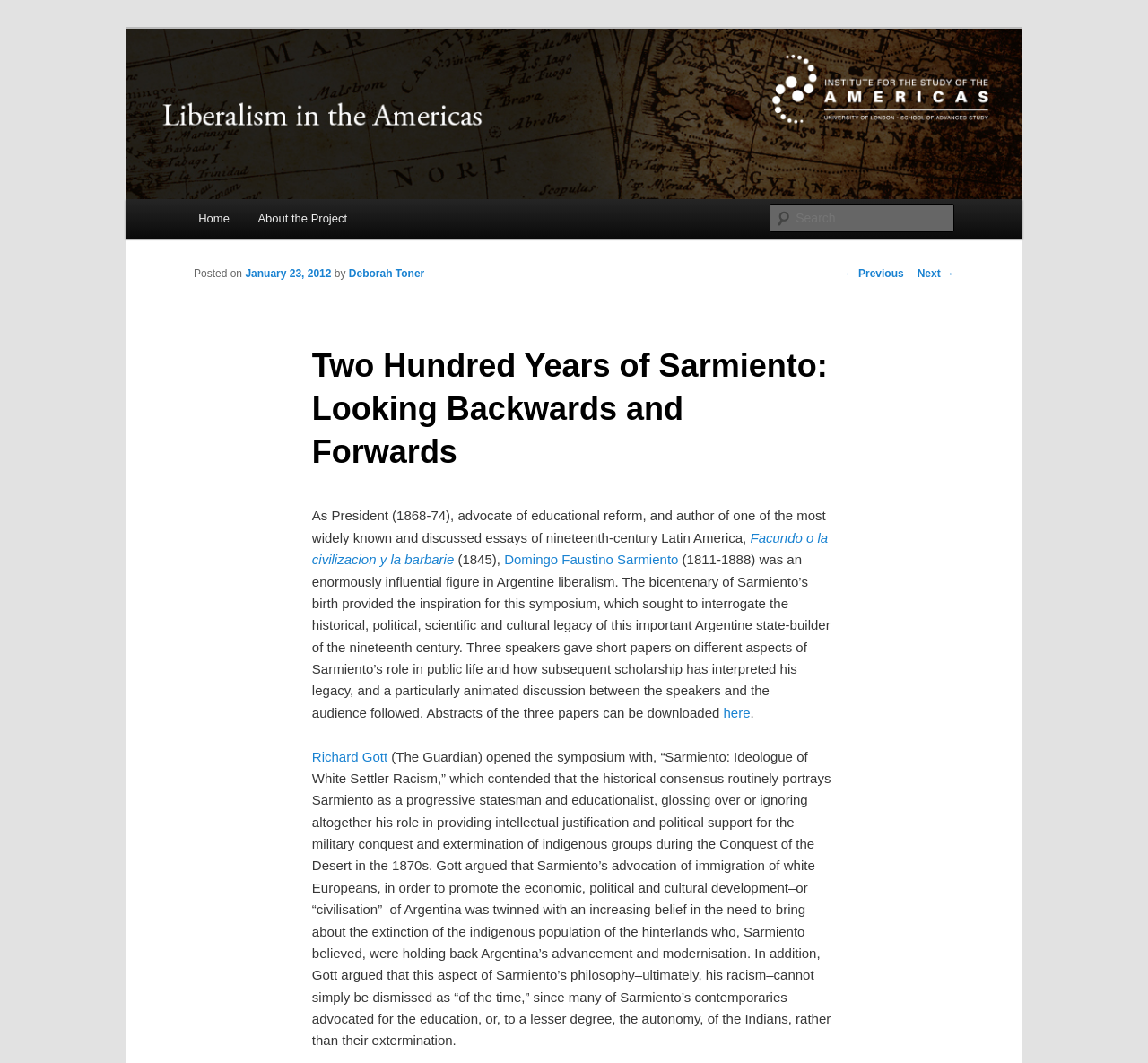What is the name of the project?
Relying on the image, give a concise answer in one word or a brief phrase.

Liberalism in the Americas